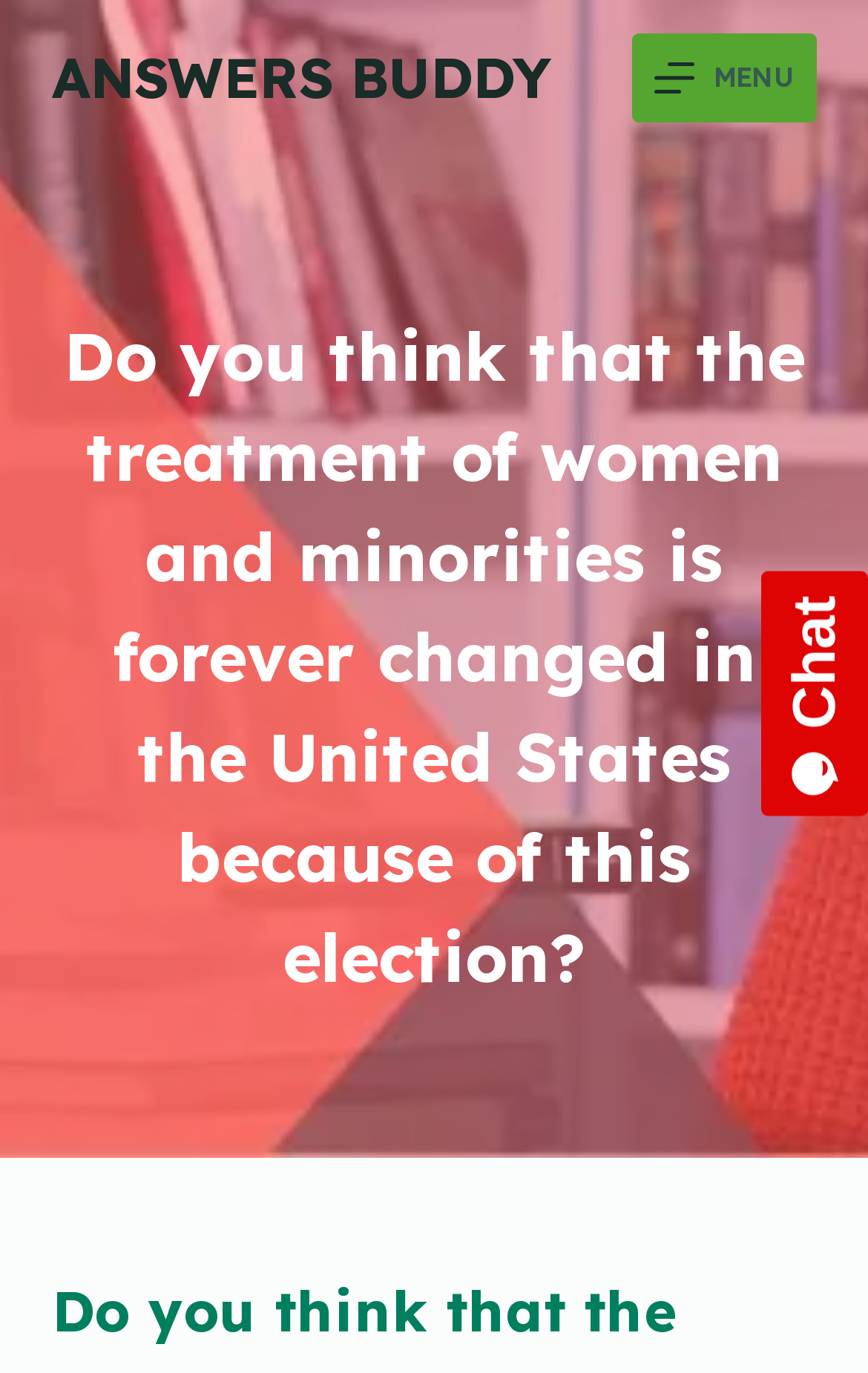Please find the bounding box for the UI component described as follows: "Skip to content".

[0.0, 0.0, 0.103, 0.032]